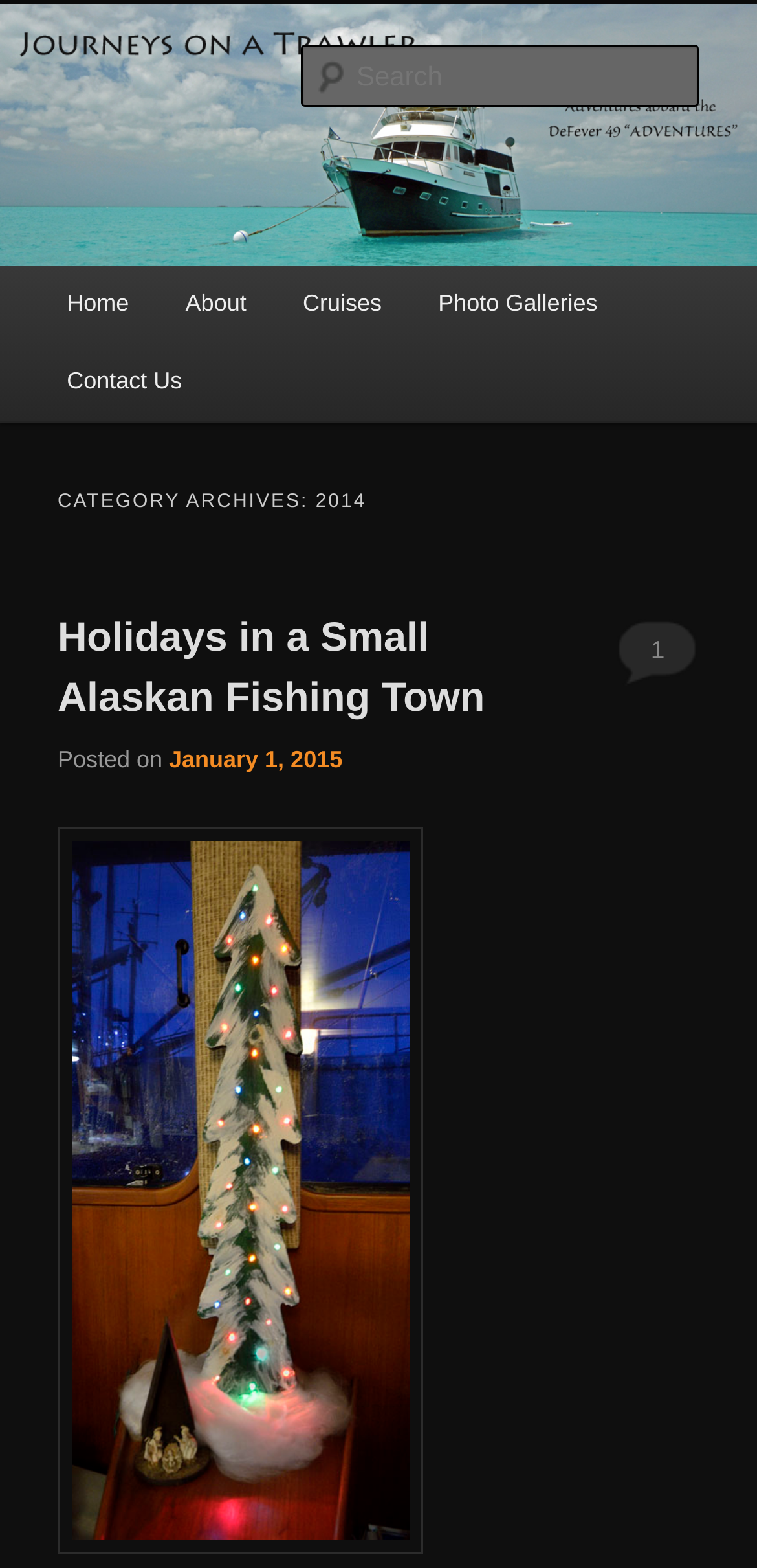Please locate the bounding box coordinates of the element that should be clicked to achieve the given instruction: "check out 2024 award winners".

None